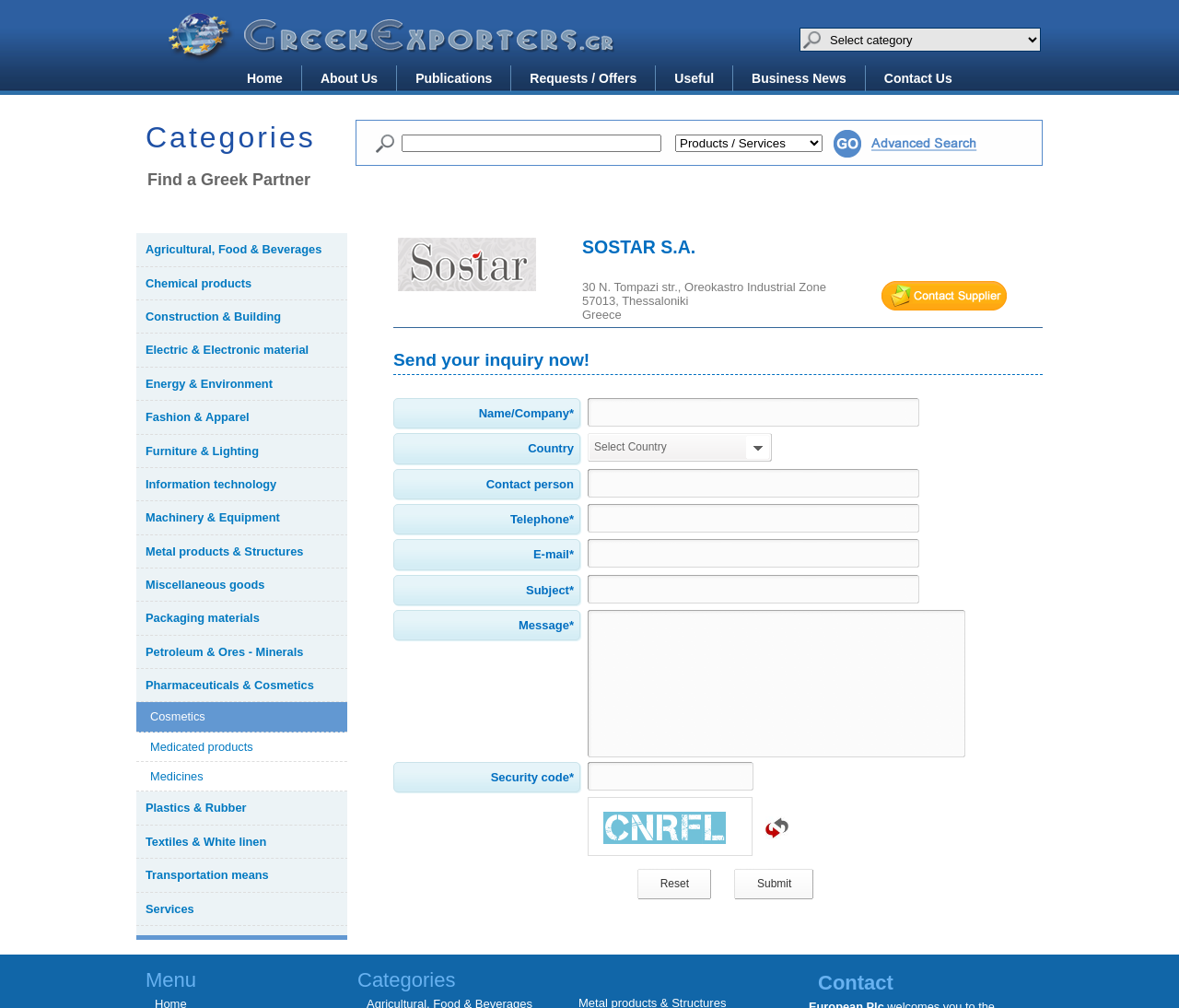What is the company name displayed with an image?
Provide a detailed answer to the question, using the image to inform your response.

The image is displayed next to the company name 'SOSTAR S.A.' and an address, which suggests that it is a logo or an image representing the company.